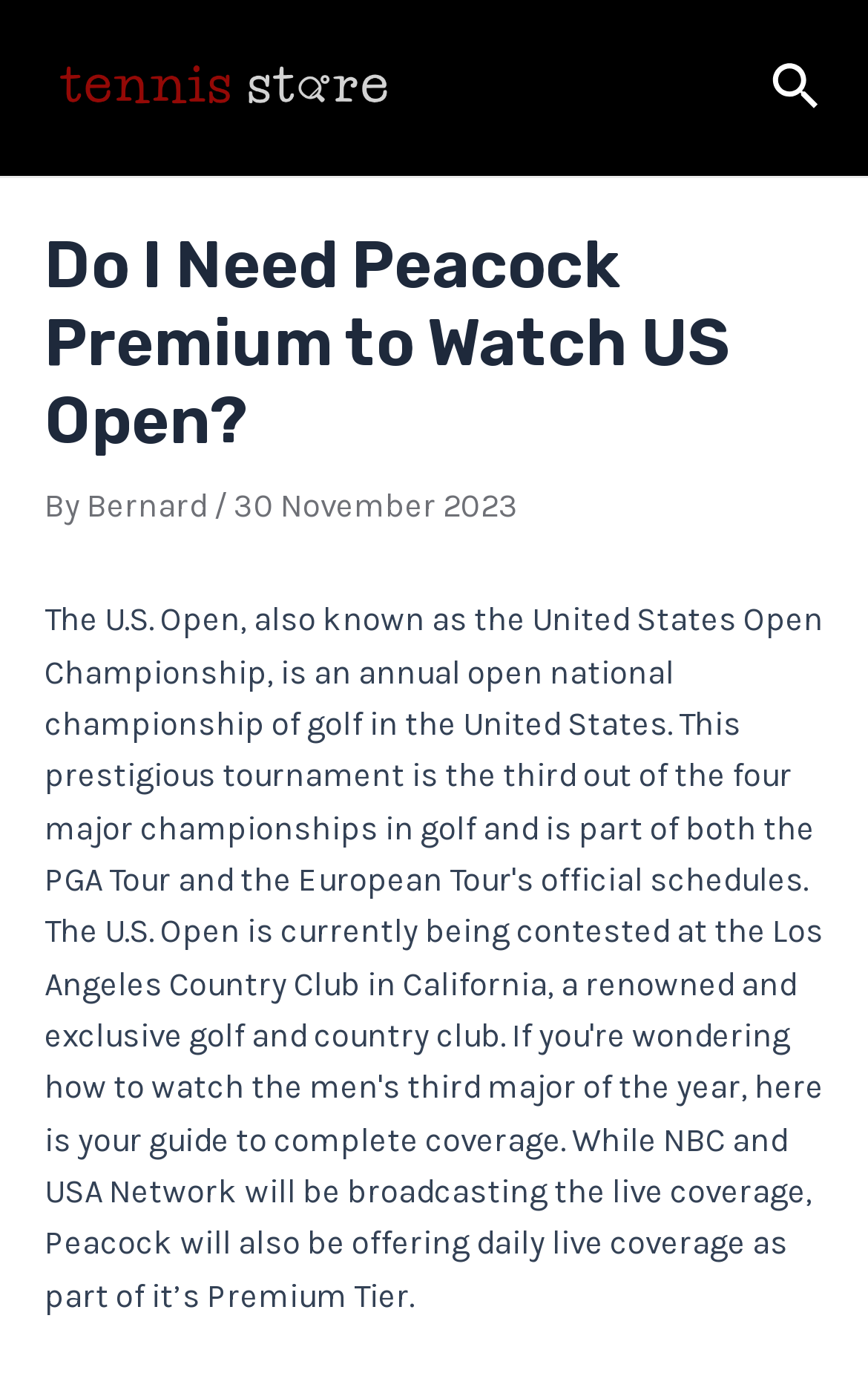Return the bounding box coordinates of the UI element that corresponds to this description: "Bernard". The coordinates must be given as four float numbers in the range of 0 and 1, [left, top, right, bottom].

[0.1, 0.355, 0.246, 0.383]